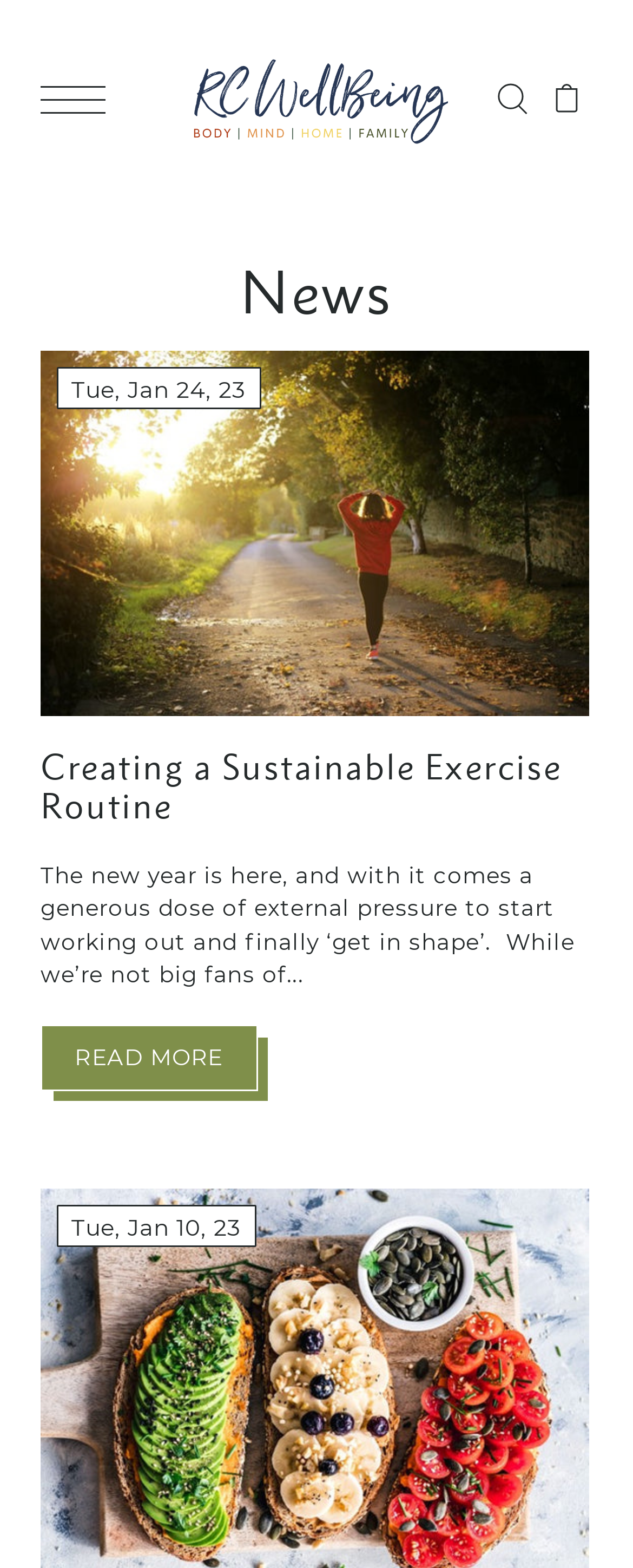Create a detailed summary of the webpage's content and design.

The webpage is a news page from Roberts Creek Wellbeing, with a focus on health and wellness. At the top, there is a navigation menu with buttons for opening navigation, searching, and accessing the cart. The Roberts Creek Wellbeing logo is also present at the top.

Below the navigation menu, there is a large heading that reads "News". Underneath this heading, there are several news articles. The first article is titled "Creating a Sustainable Exercise Routine" and features an image. The article's title is repeated as a heading, followed by a brief summary of the article's content, which discusses the pressure to start working out in the new year. There is a "READ MORE" link at the bottom of the summary.

To the right of the article's title, there is a date stamp indicating that the article was published on January 24, 2023. Further down the page, there is another date stamp indicating that another article was published on January 10, 2023, although the content of this article is not visible on this page.

Overall, the webpage has a clean and organized layout, with clear headings and concise text. There are several images and links throughout the page, including links to read more about each article.